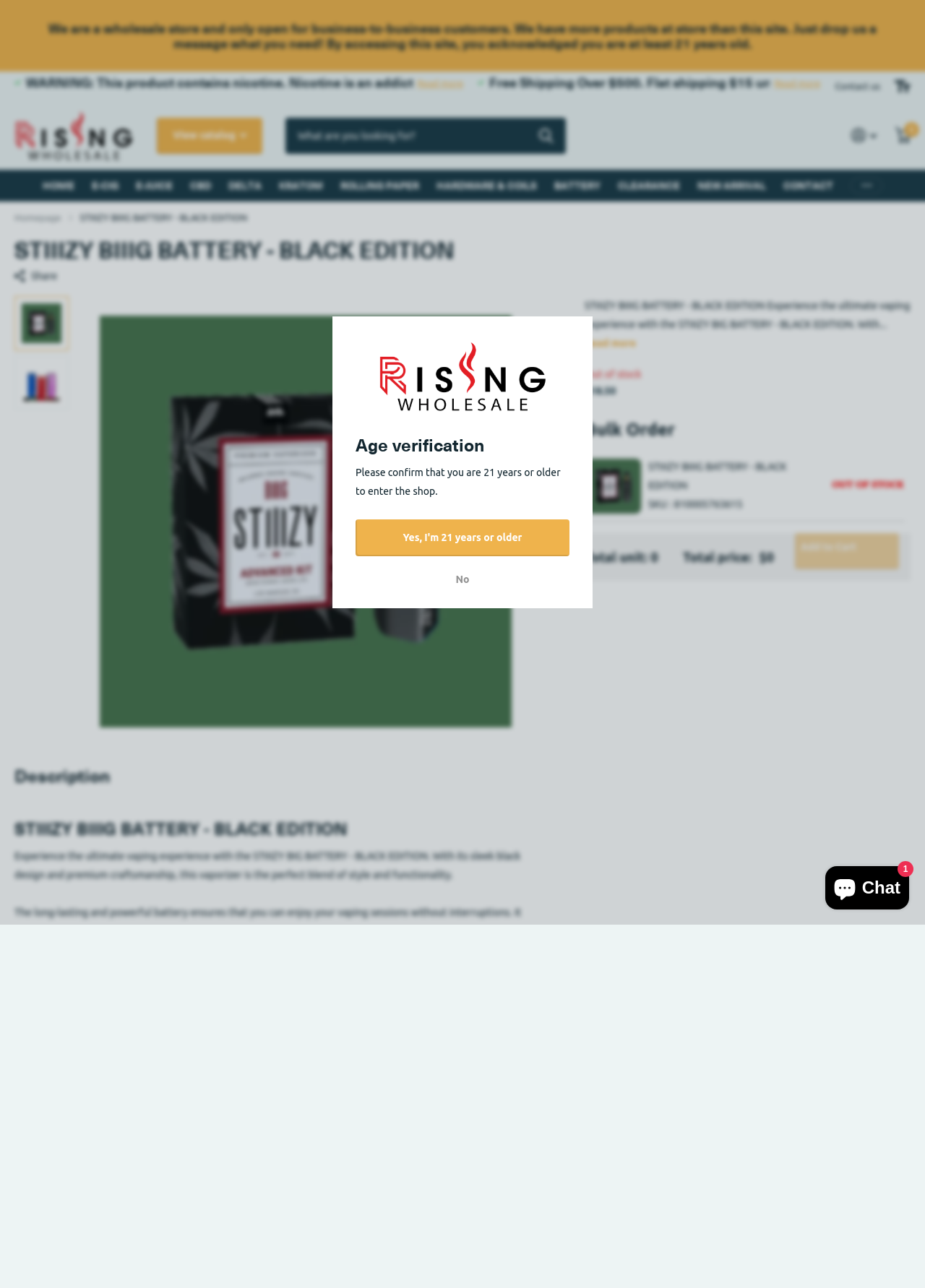Determine the bounding box for the described HTML element: "E-Juice". Ensure the coordinates are four float numbers between 0 and 1 in the format [left, top, right, bottom].

[0.116, 0.132, 0.156, 0.157]